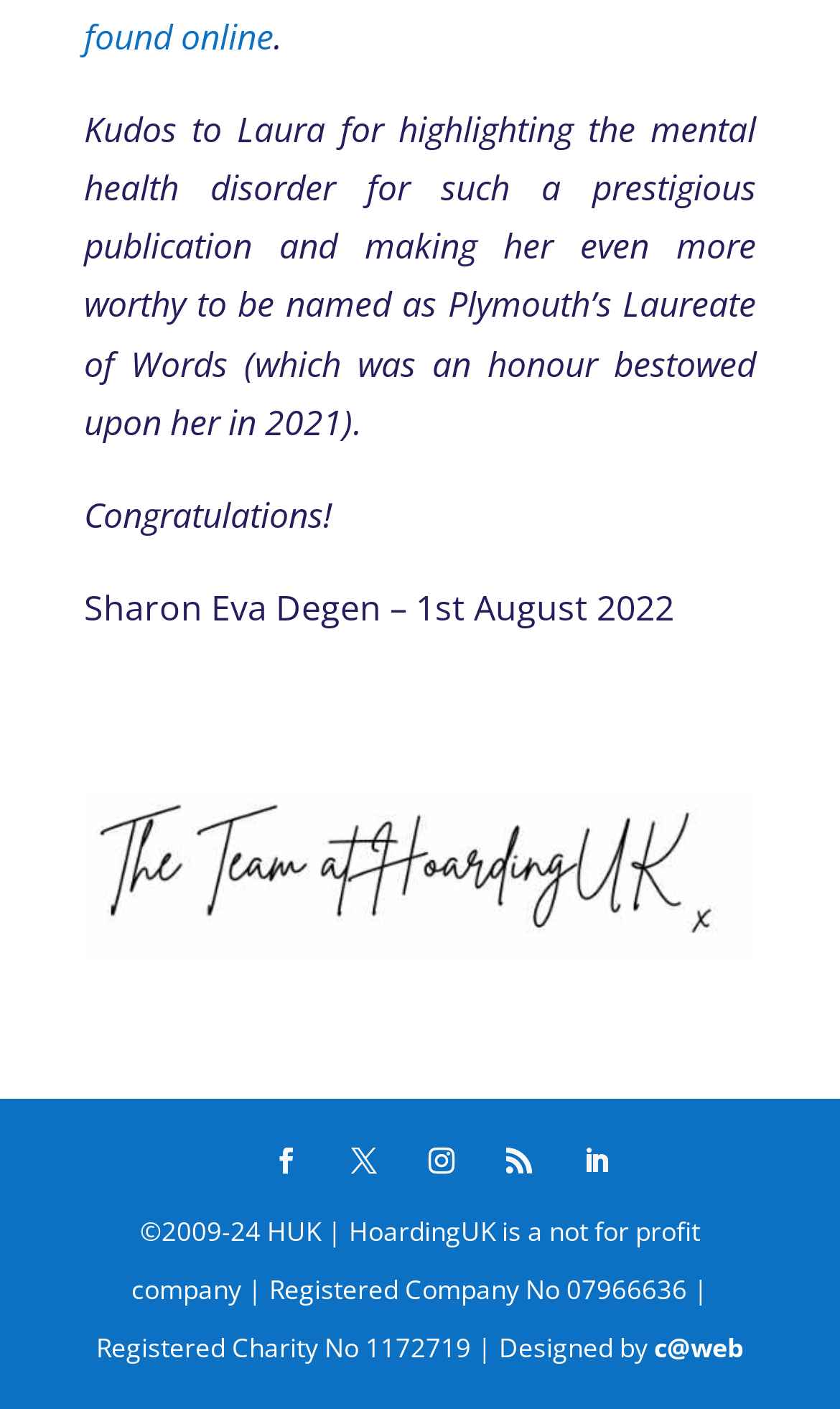Answer the following query with a single word or phrase:
Who is named as Plymouth’s Laureate of Words?

Laura